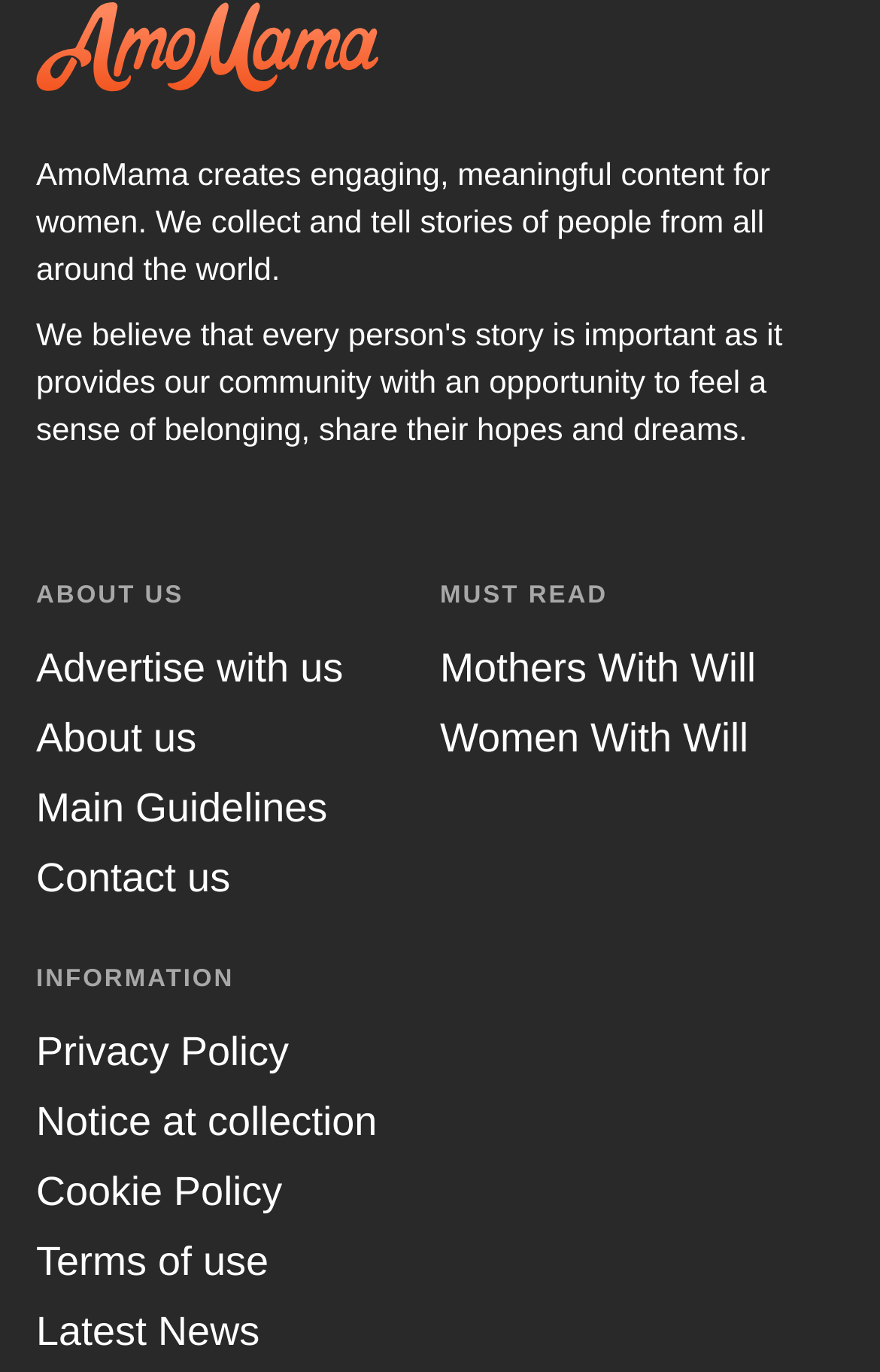Please determine the bounding box coordinates of the area that needs to be clicked to complete this task: 'read about us'. The coordinates must be four float numbers between 0 and 1, formatted as [left, top, right, bottom].

[0.041, 0.521, 0.223, 0.554]